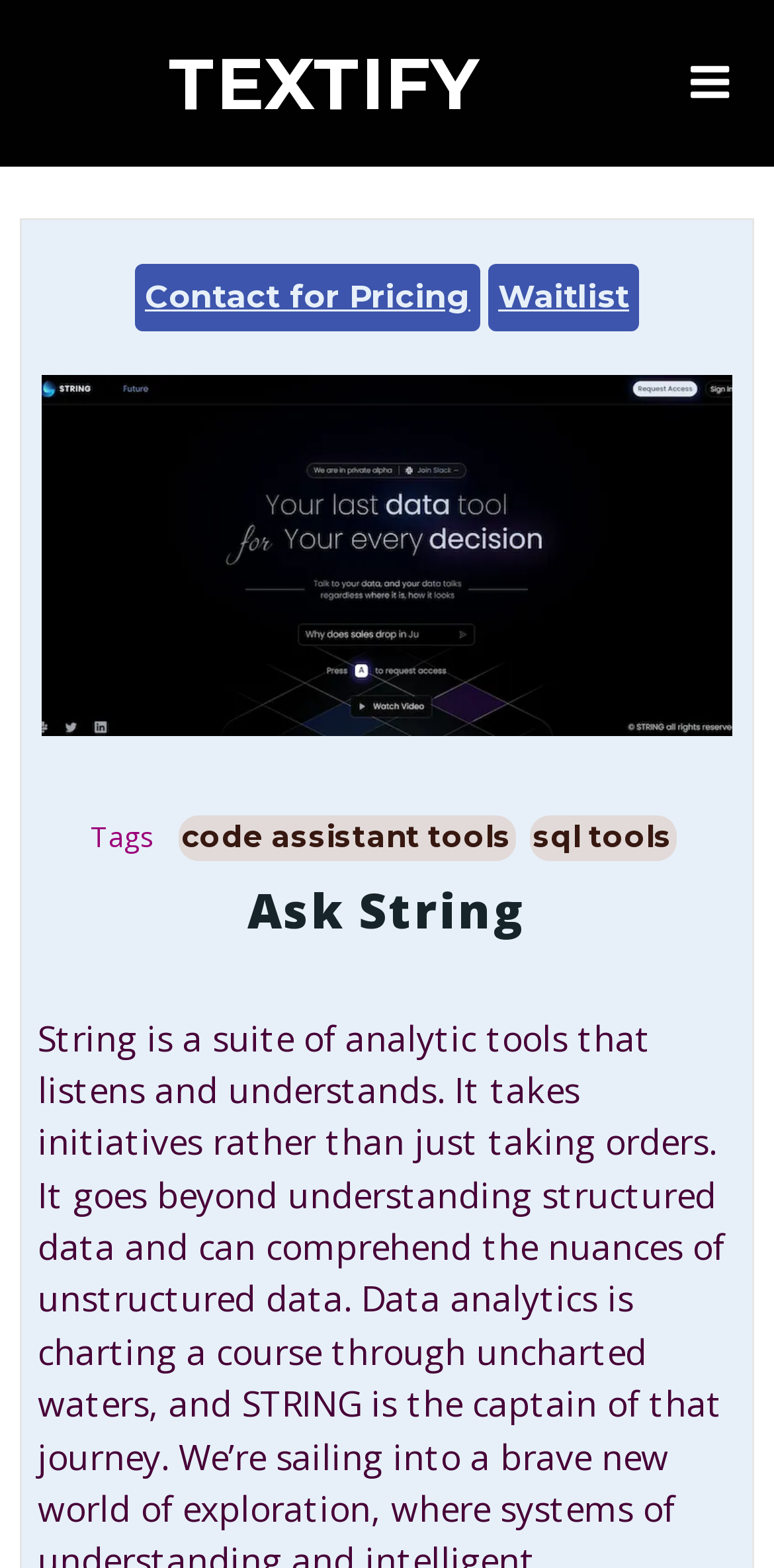Please find the bounding box coordinates of the section that needs to be clicked to achieve this instruction: "Click on TEXTIFY".

[0.218, 0.019, 0.618, 0.087]